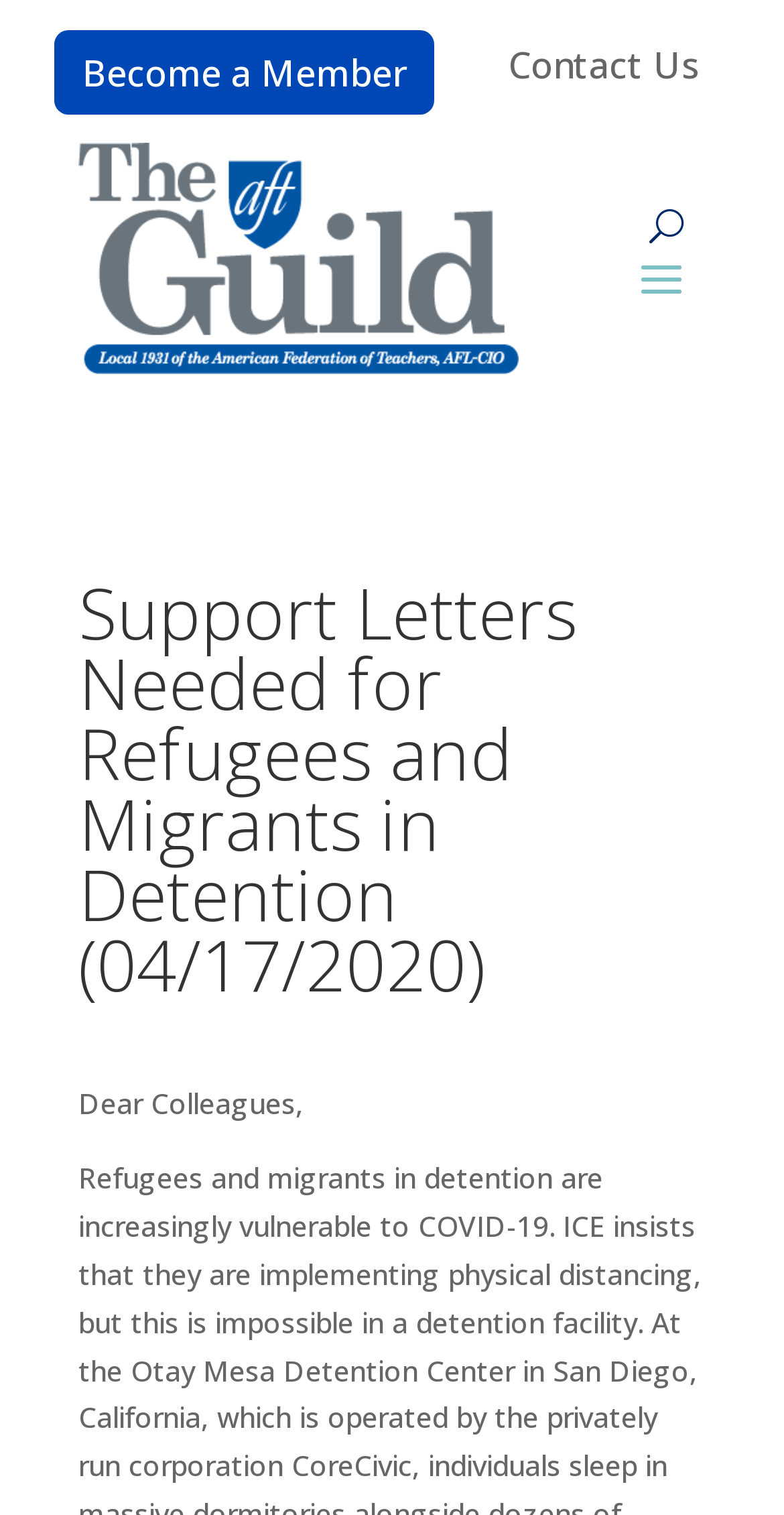Predict the bounding box of the UI element based on this description: "Contact Us".

[0.61, 0.02, 0.931, 0.076]